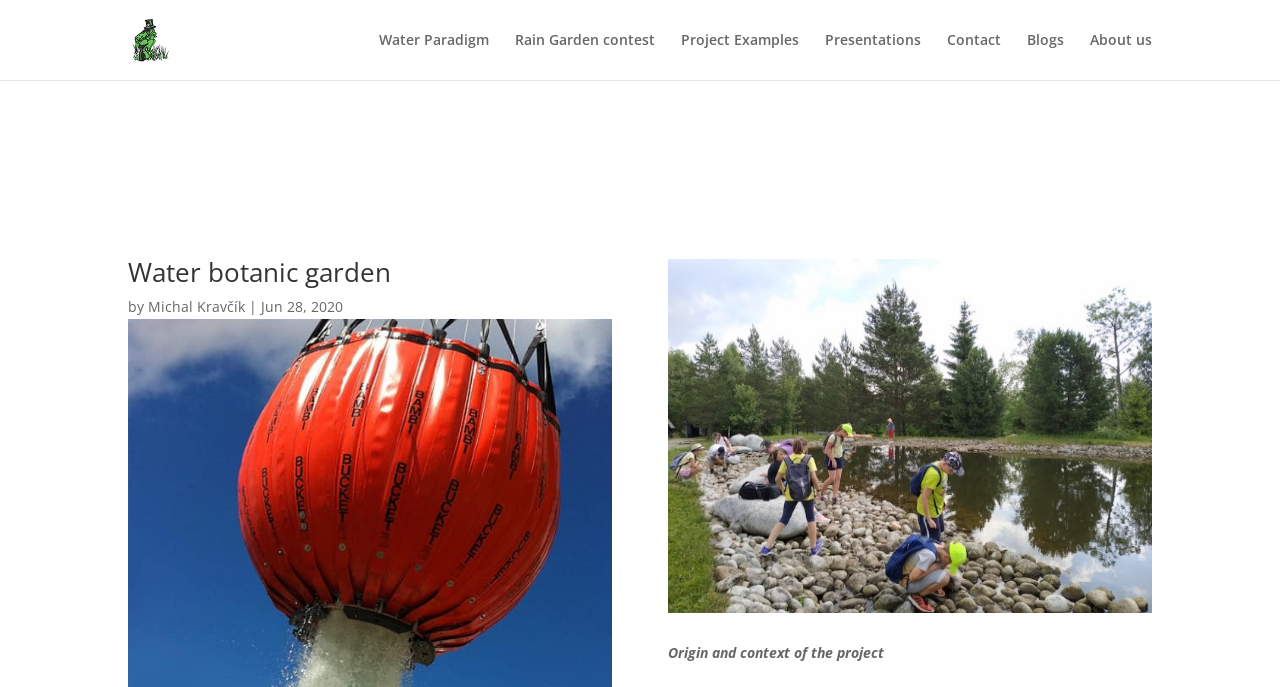Provide the bounding box coordinates of the section that needs to be clicked to accomplish the following instruction: "read about Michal Kravčík."

[0.116, 0.433, 0.191, 0.46]